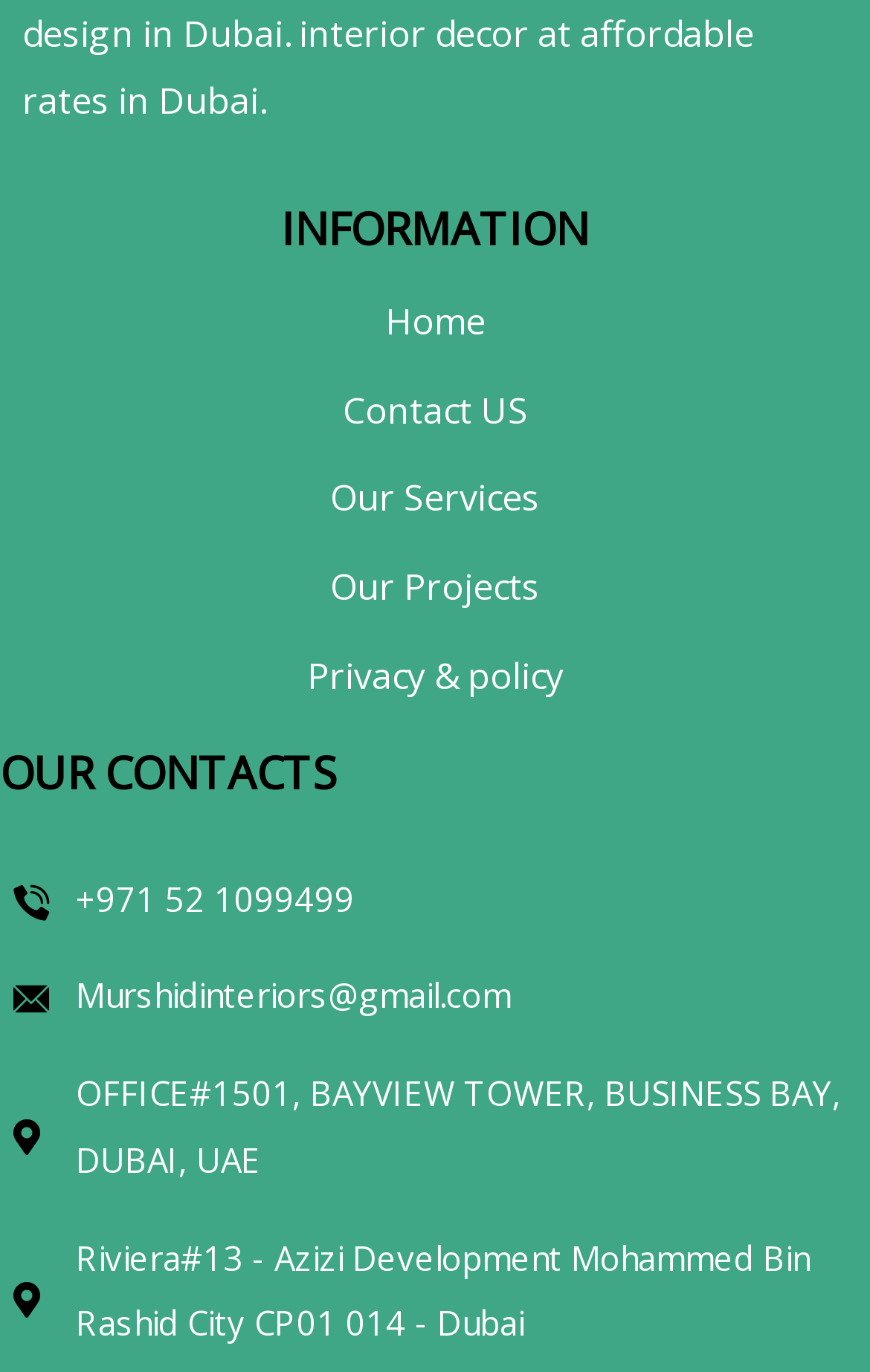Determine the bounding box coordinates of the element that should be clicked to execute the following command: "Read about the 'Eureka Diamond' history".

None